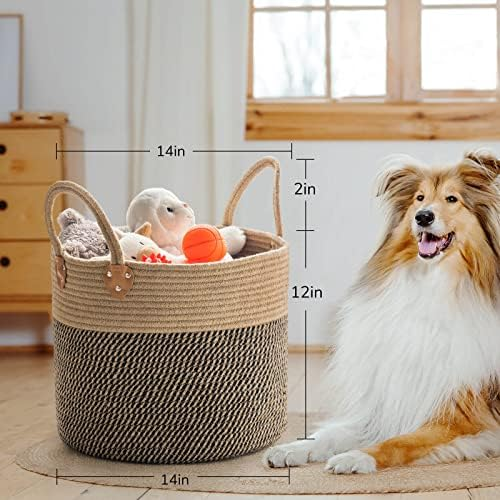Please respond to the question using a single word or phrase:
What is the material of the storage basket?

Cotton rope